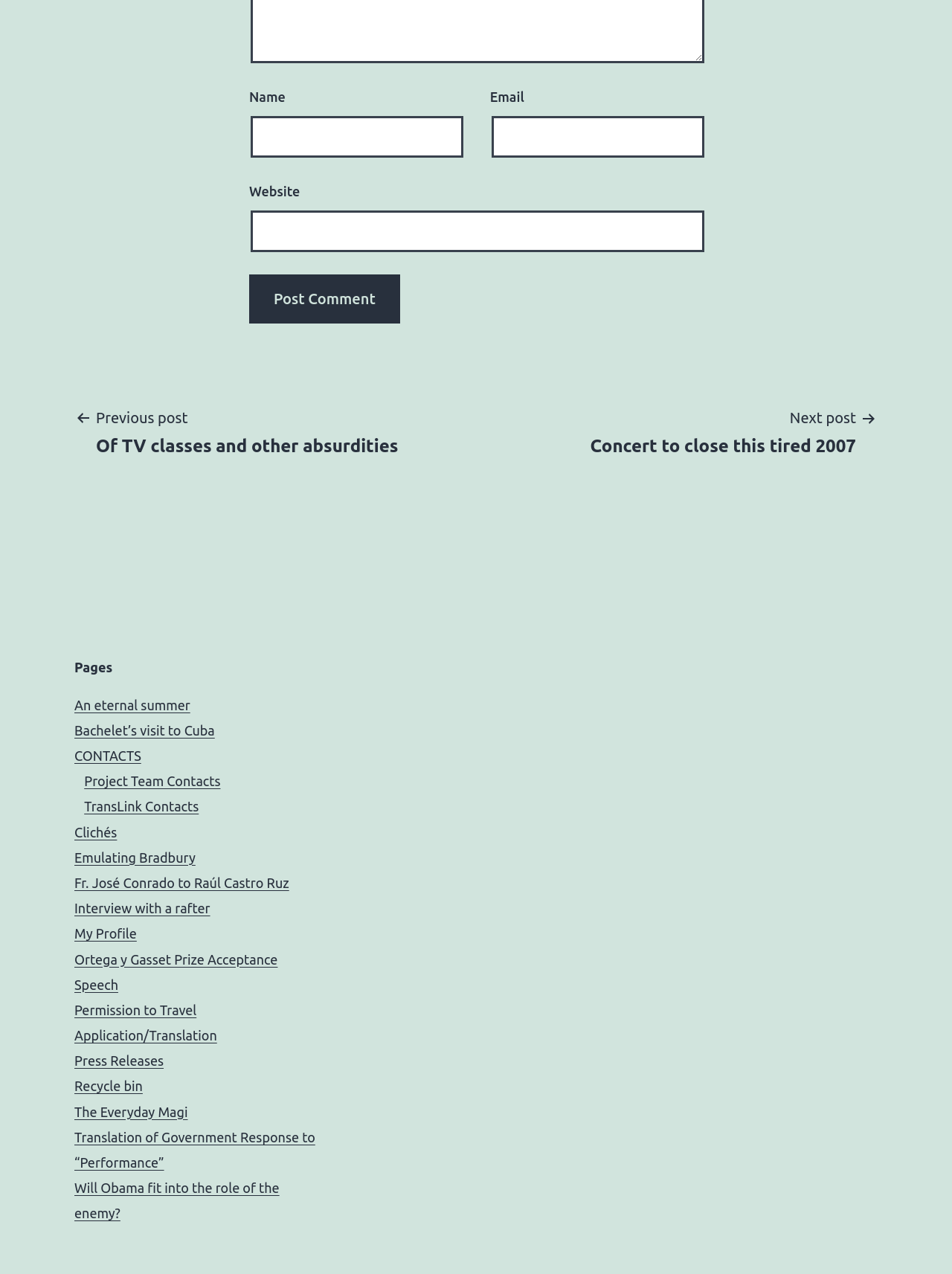Please identify the bounding box coordinates of the element's region that needs to be clicked to fulfill the following instruction: "Go to the previous post". The bounding box coordinates should consist of four float numbers between 0 and 1, i.e., [left, top, right, bottom].

[0.078, 0.318, 0.441, 0.359]